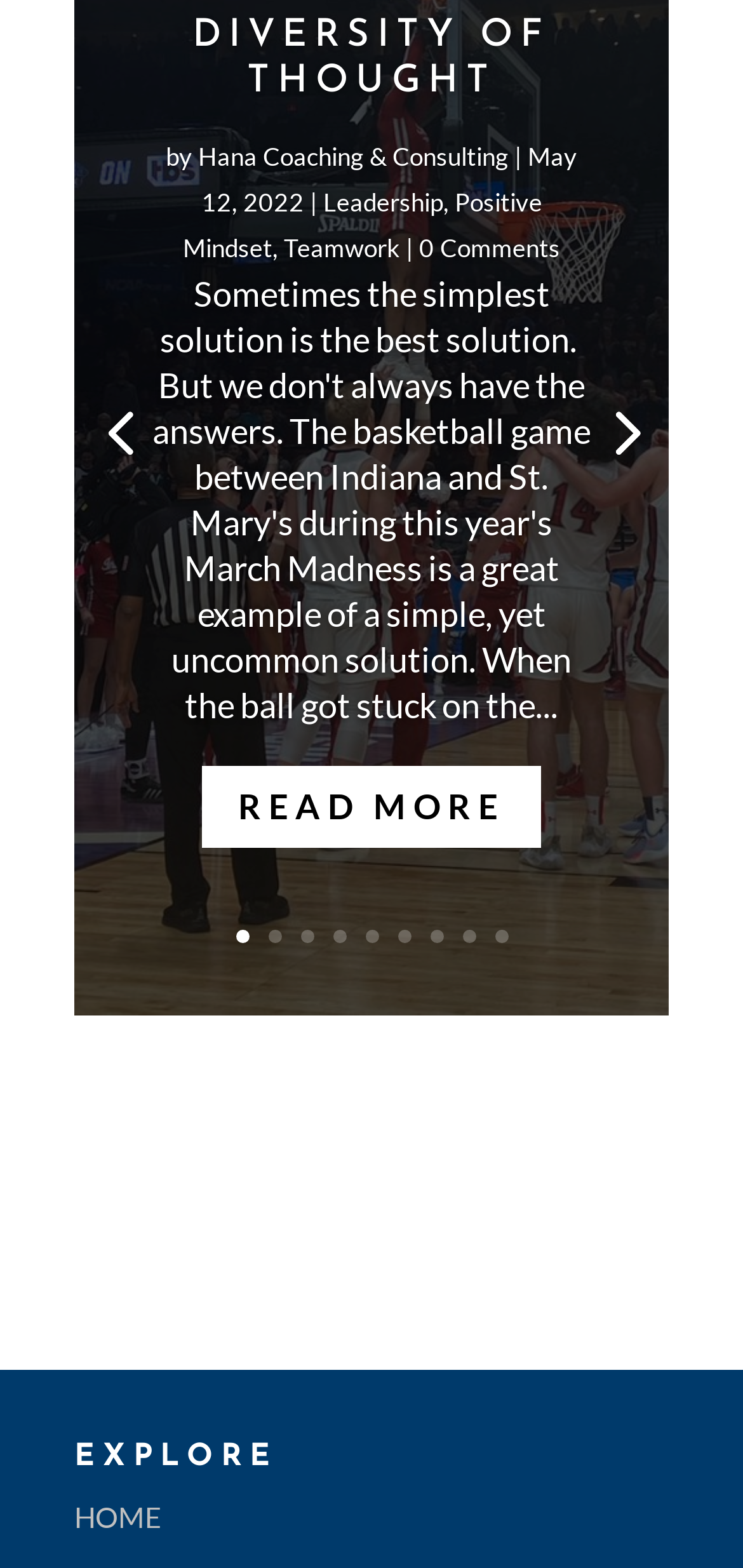Kindly provide the bounding box coordinates of the section you need to click on to fulfill the given instruction: "explore the 'Leadership' category".

[0.435, 0.119, 0.596, 0.138]